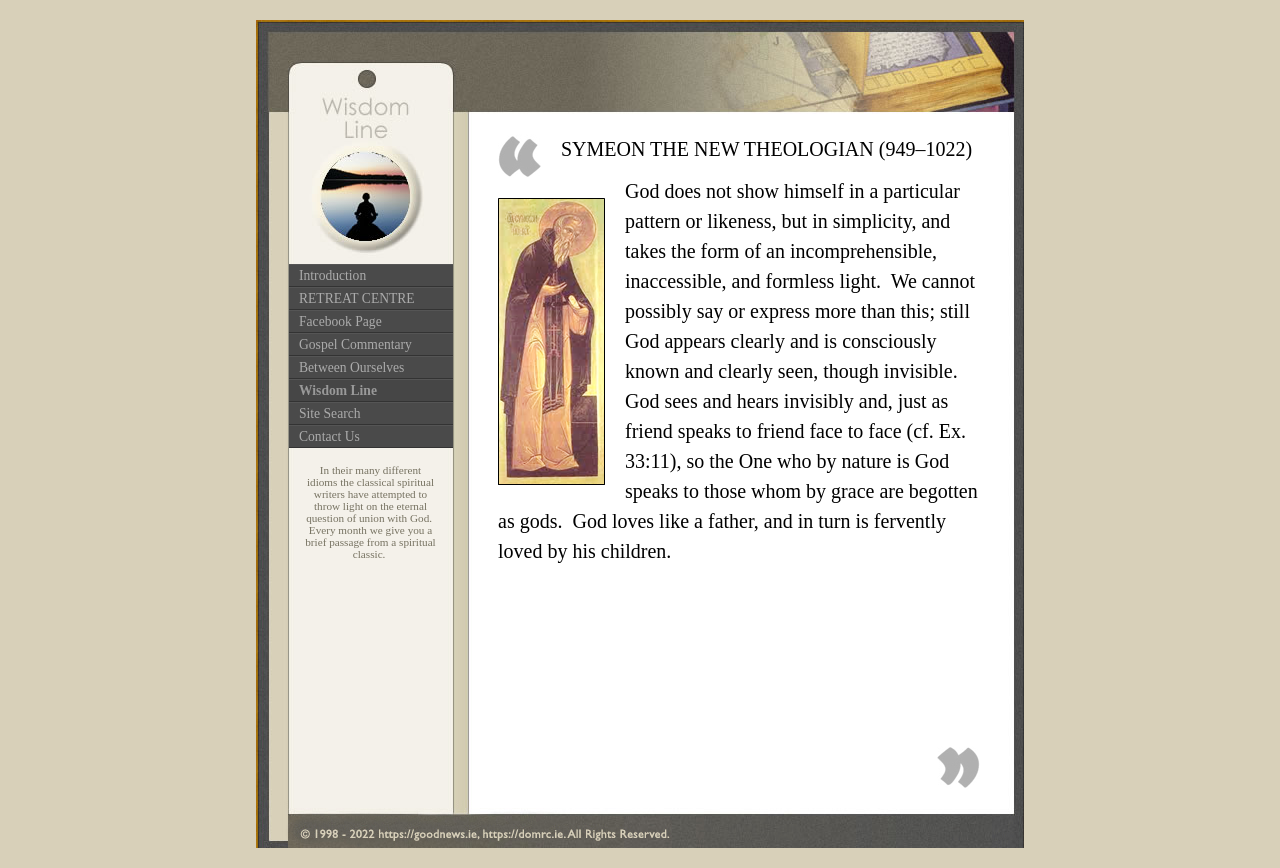Provide a brief response to the question below using one word or phrase:
What is the format of the spiritual classic passages?

Brief passage